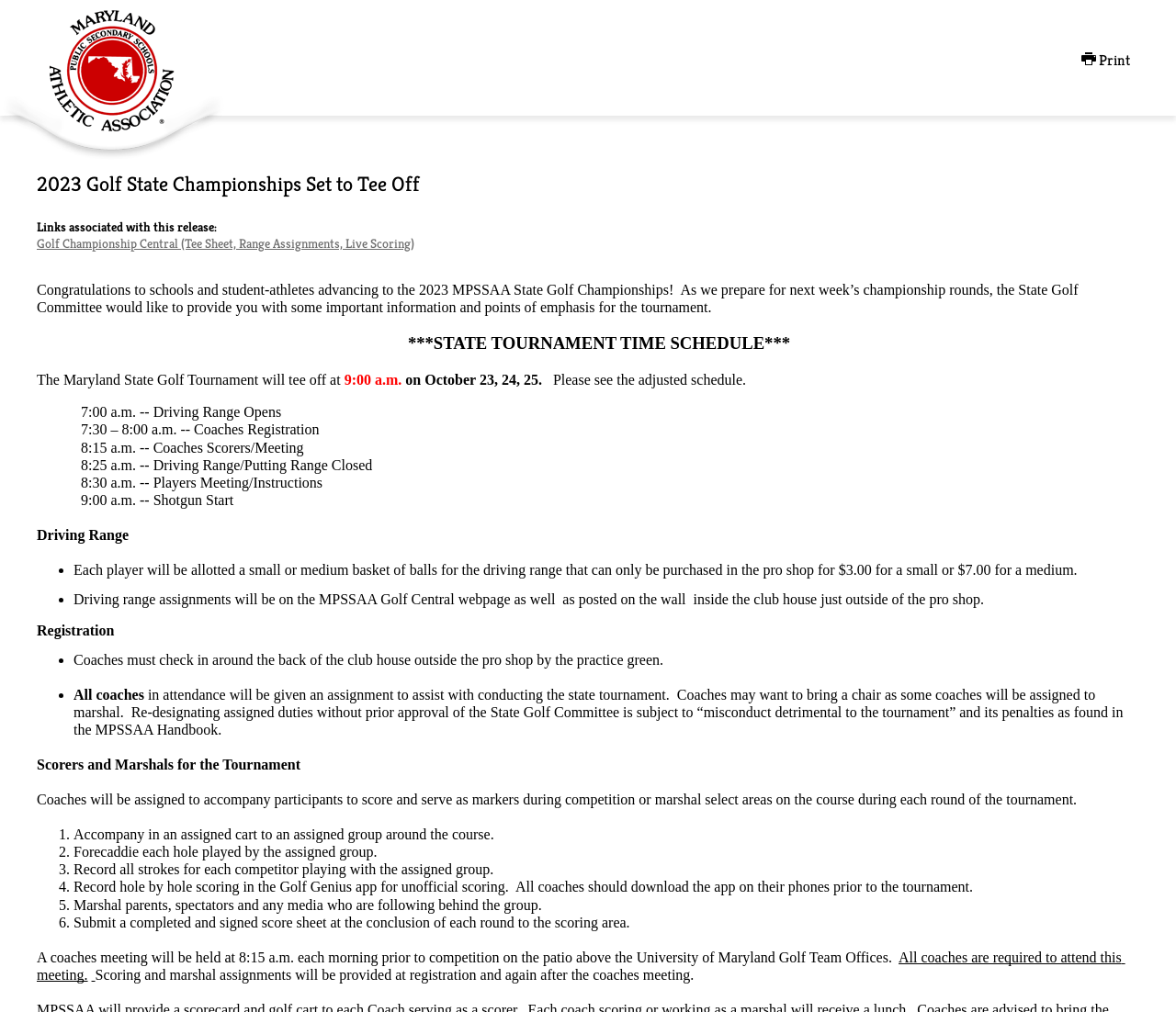Craft a detailed narrative of the webpage's structure and content.

The webpage appears to be an announcement for the 2023 Golf State Championships, specifically providing information and guidelines for the tournament. At the top of the page, there is an image of the MPSSAA logo, followed by a heading that reads "2023 Golf State Championships Set to Tee Off - General News - News | MPSSAA". 

Below the heading, there is a link to "Golf Championship Central" which provides access to important information such as tee sheets, range assignments, and live scoring. The main content of the page is divided into sections, with the first section congratulating schools and student-athletes advancing to the championship rounds and providing an overview of the tournament schedule.

The schedule is outlined in detail, including the start time of 9:00 a.m. on October 23, 24, and 25, as well as specific times for coaches' registration, meetings, and the opening of the driving range. The page also provides information on the driving range, including the cost of balls and assignments, which can be found on the MPSSAA Golf Central webpage.

Additionally, the page outlines the registration process for coaches, who must check in at the back of the club house outside the pro shop. Coaches will be assigned duties to assist with conducting the state tournament, including scoring and marshaling. The page provides detailed instructions on the roles and responsibilities of scorers and marshals, including accompanying participants, forecaddying, recording strokes, and submitting score sheets.

Finally, the page announces a coaches' meeting to be held at 8:15 a.m. each morning prior to competition, where scoring and marshal assignments will be provided.